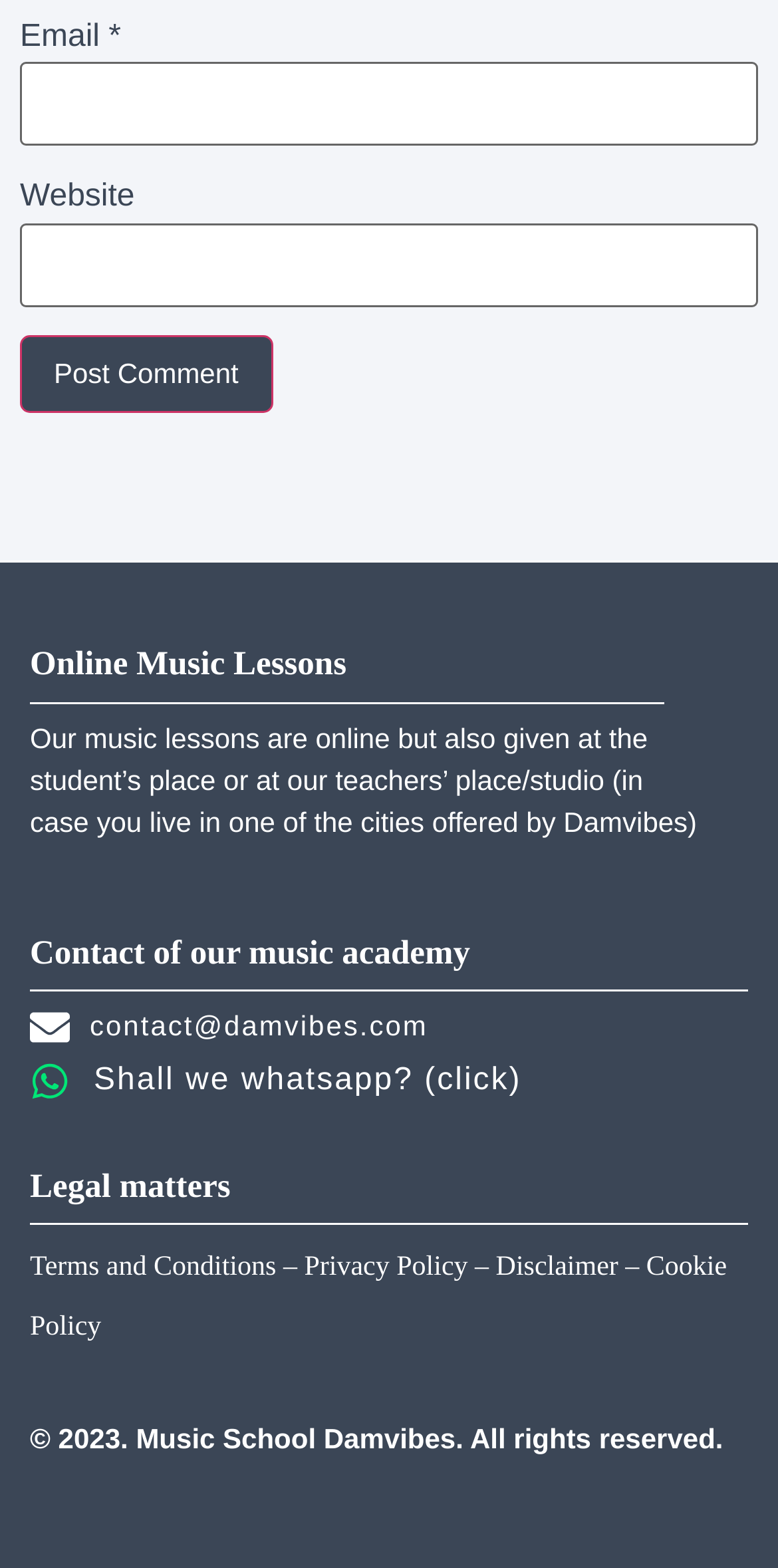What is the email address of the music academy?
Based on the visual, give a brief answer using one word or a short phrase.

contact@damvibes.com